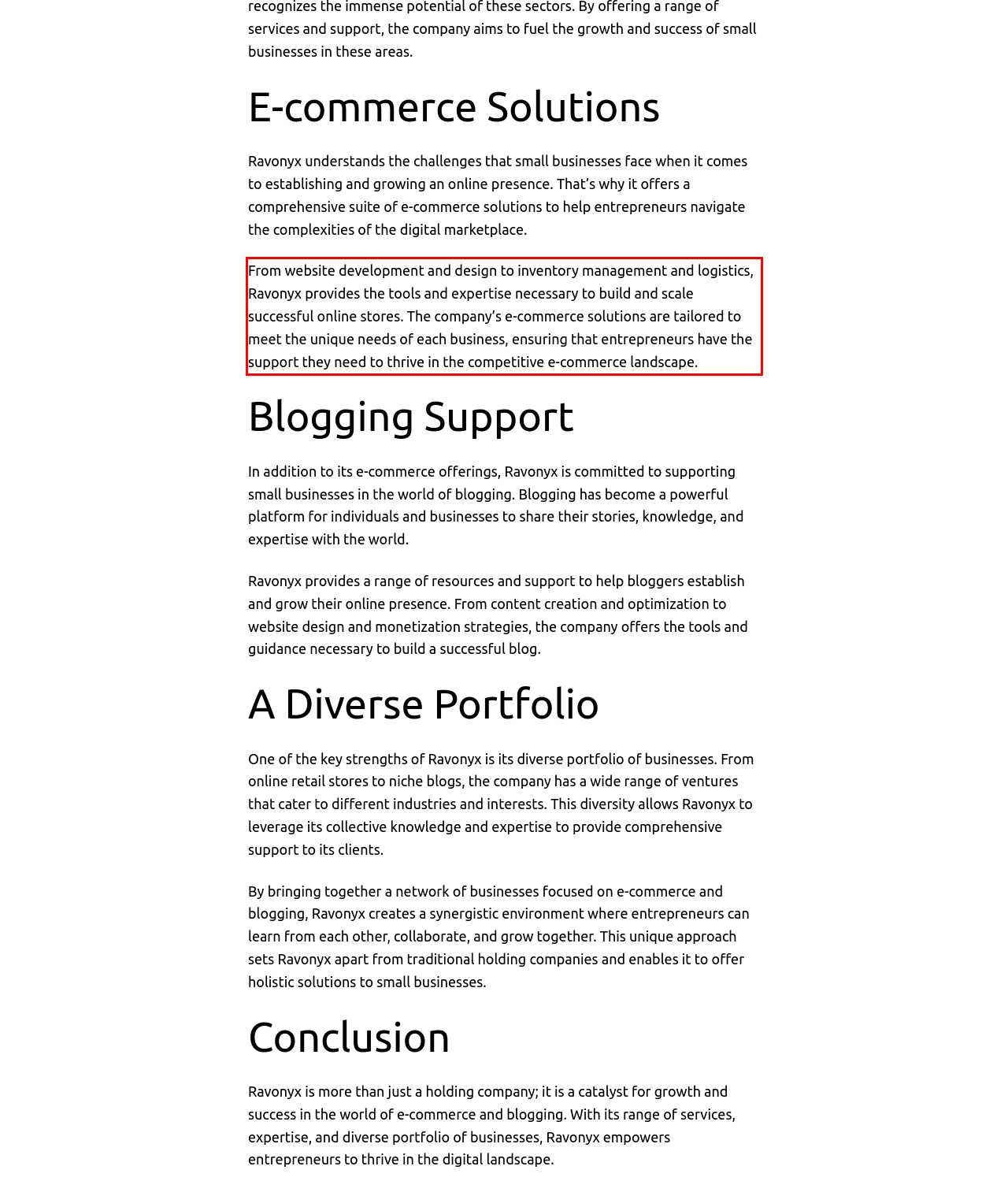In the screenshot of the webpage, find the red bounding box and perform OCR to obtain the text content restricted within this red bounding box.

From website development and design to inventory management and logistics, Ravonyx provides the tools and expertise necessary to build and scale successful online stores. The company’s e-commerce solutions are tailored to meet the unique needs of each business, ensuring that entrepreneurs have the support they need to thrive in the competitive e-commerce landscape.